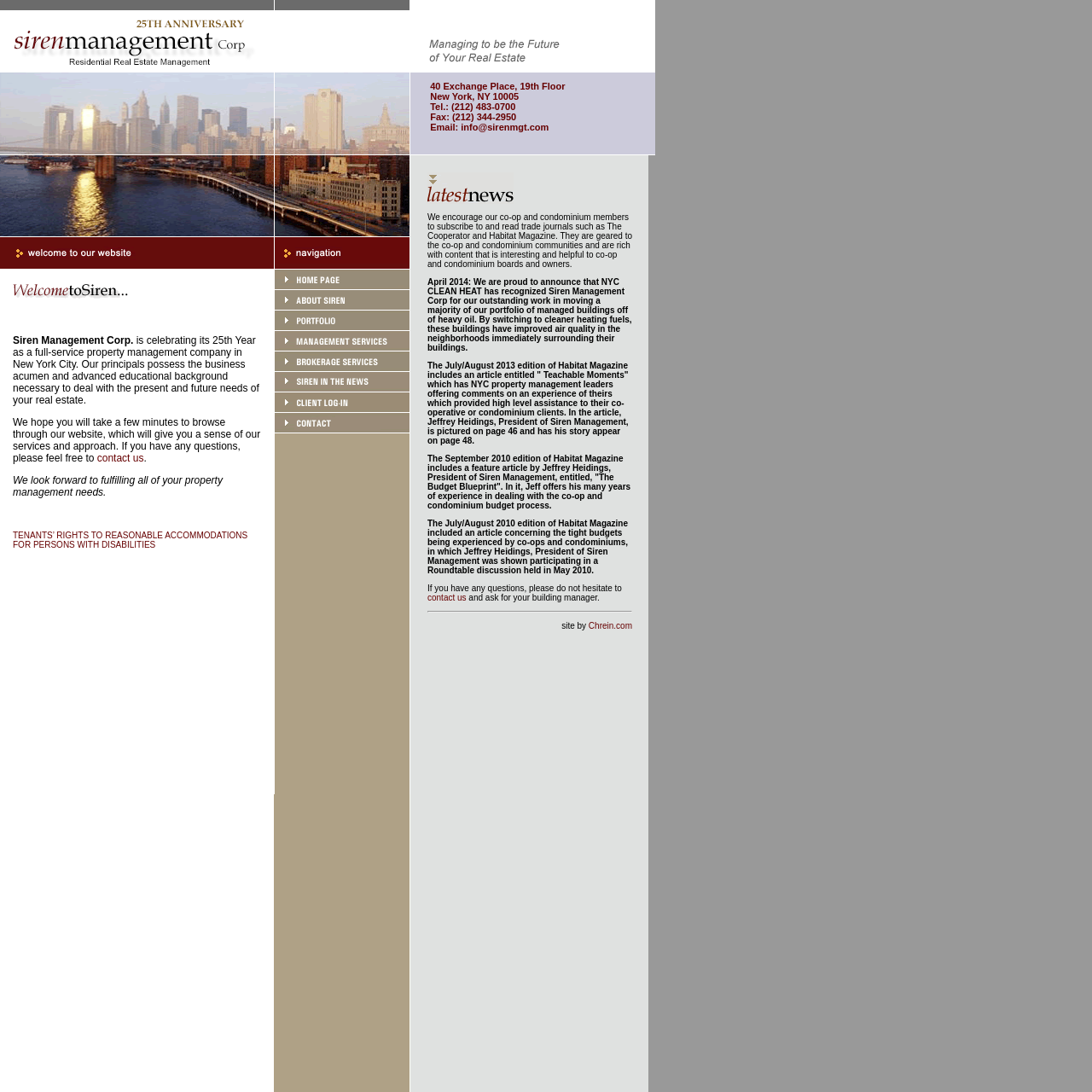Please specify the bounding box coordinates of the clickable region to carry out the following instruction: "Navigate to the HOME page". The coordinates should be four float numbers between 0 and 1, in the format [left, top, right, bottom].

None